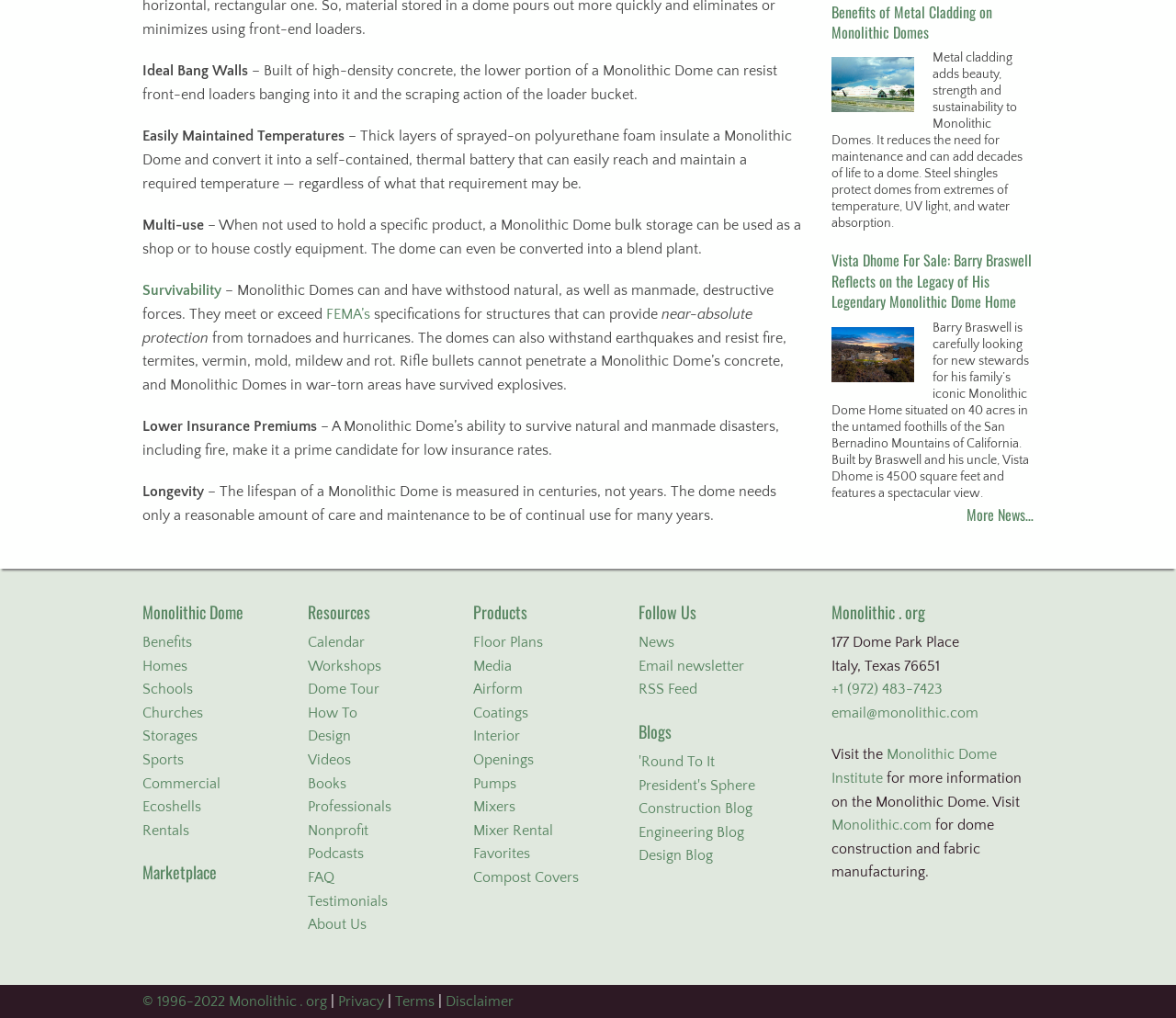Identify and provide the bounding box coordinates of the UI element described: "Mixer Rental". The coordinates should be formatted as [left, top, right, bottom], with each number being a float between 0 and 1.

[0.402, 0.808, 0.47, 0.824]